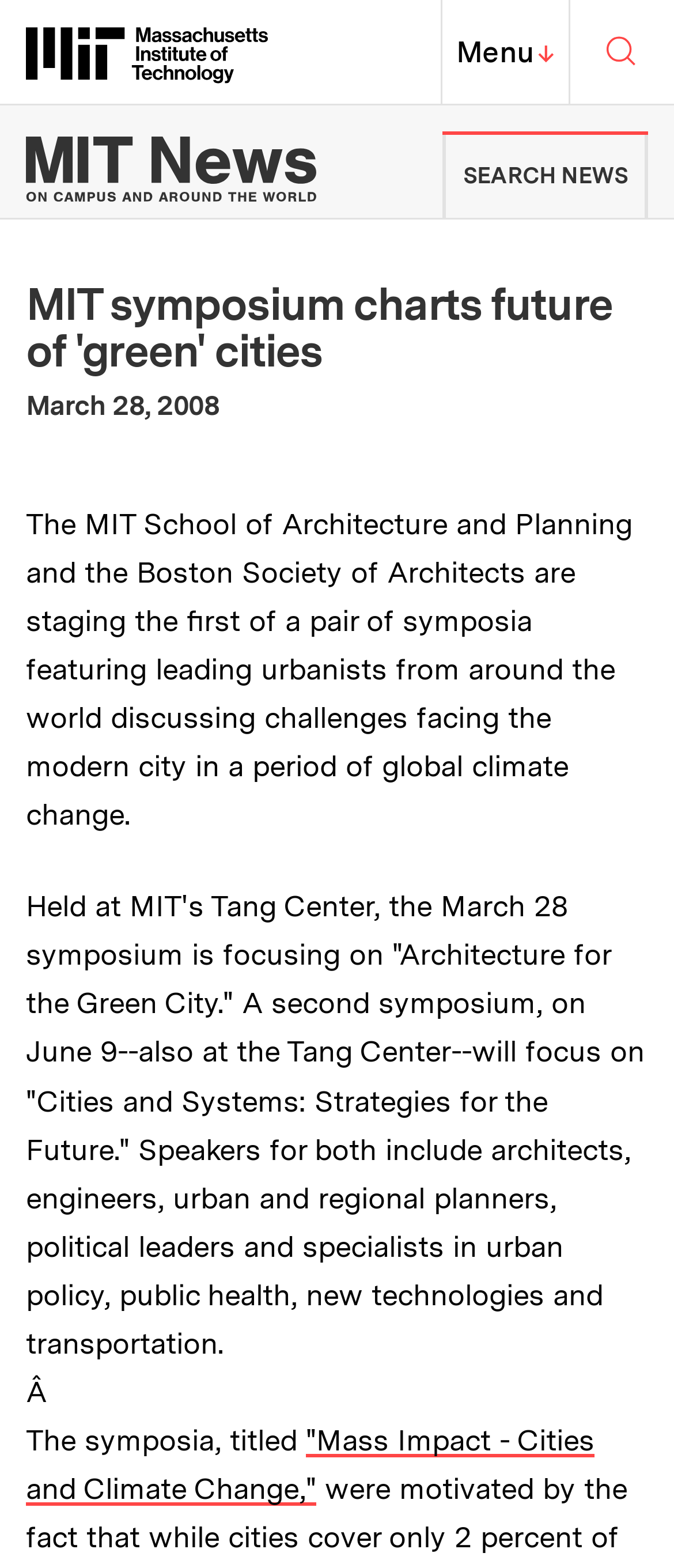Identify the webpage's primary heading and generate its text.

MIT symposium charts future of 'green' cities